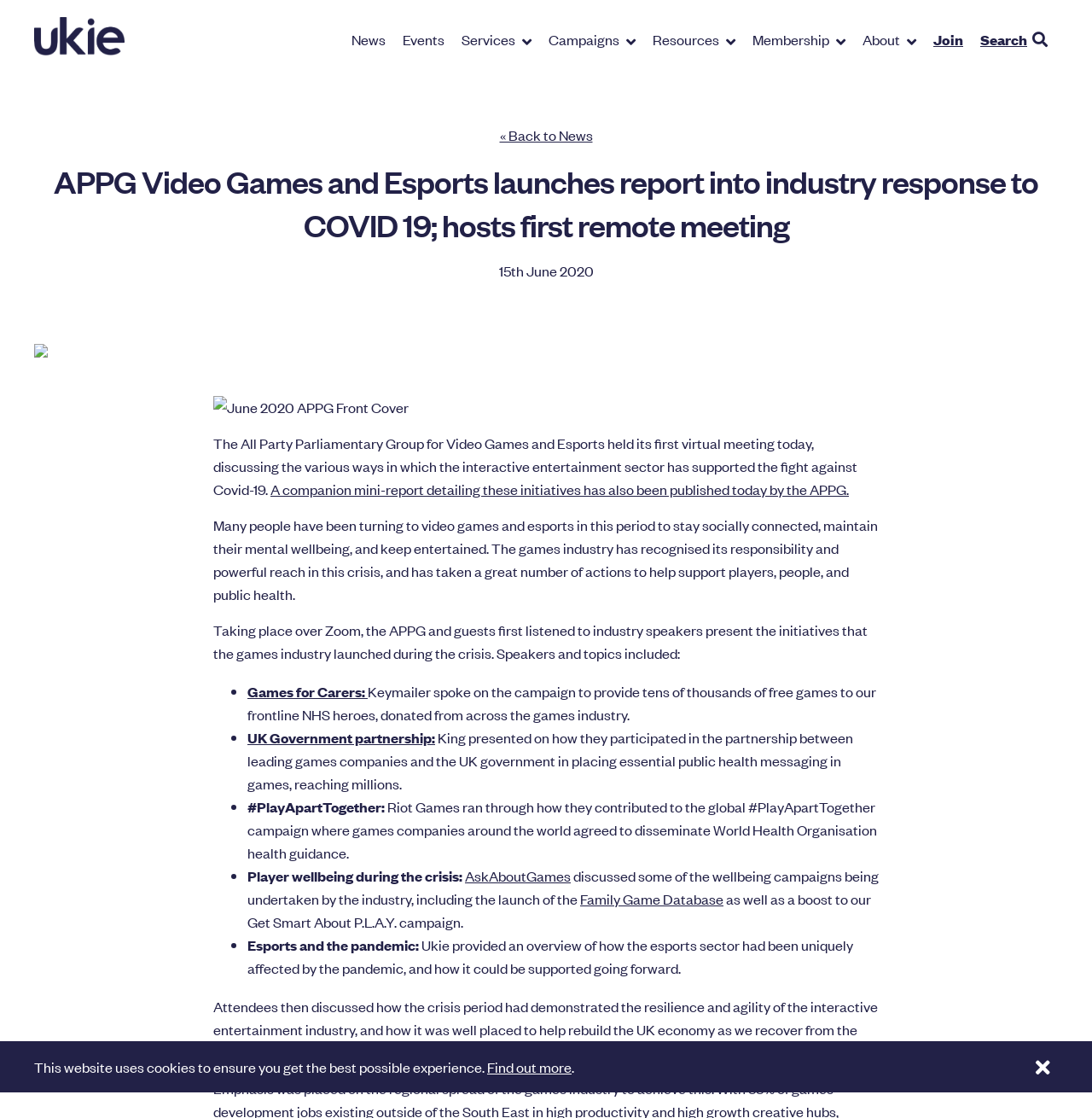Detail the features and information presented on the webpage.

The webpage is about Ukie, an organization related to the video game and esports industry. At the top left corner, there is a logo with a link to the homepage. Below it, there is a navigation menu with links to different sections, including News, Events, Services, Campaigns, Resources, Membership, About, and Join. The Search function is located at the top right corner.

The main content of the webpage is an article about the APPG Video Games and Esports launching a report into the industry's response to COVID-19. The article is divided into several sections, with headings and paragraphs of text. There are also several images, including a front cover of the report.

The article discusses how the video game and esports industry has supported the fight against COVID-19, including initiatives such as providing free games to NHS heroes, partnering with the UK government to place public health messaging in games, and contributing to the global #PlayApartTogether campaign. The article also mentions the industry's efforts to promote player wellbeing during the crisis.

At the bottom of the webpage, there is a notice about the use of cookies on the website, with a link to find out more. There is also a Close button at the bottom right corner, likely to close a popup or modal window.